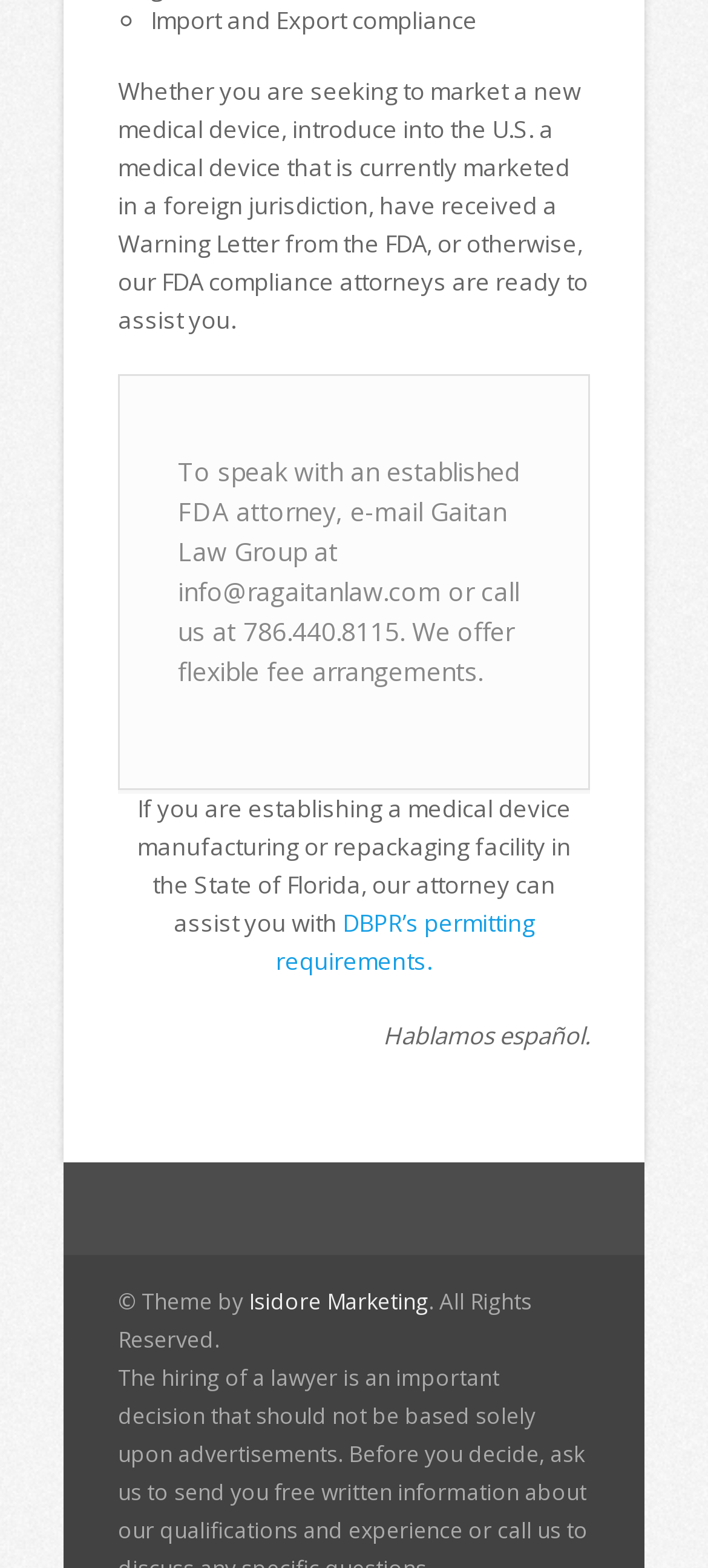From the details in the image, provide a thorough response to the question: Who is the theme provider of the webpage?

The theme provider can be found at the bottom of the webpage, where it says '© Theme by Isidore Marketing. All Rights Reserved.'